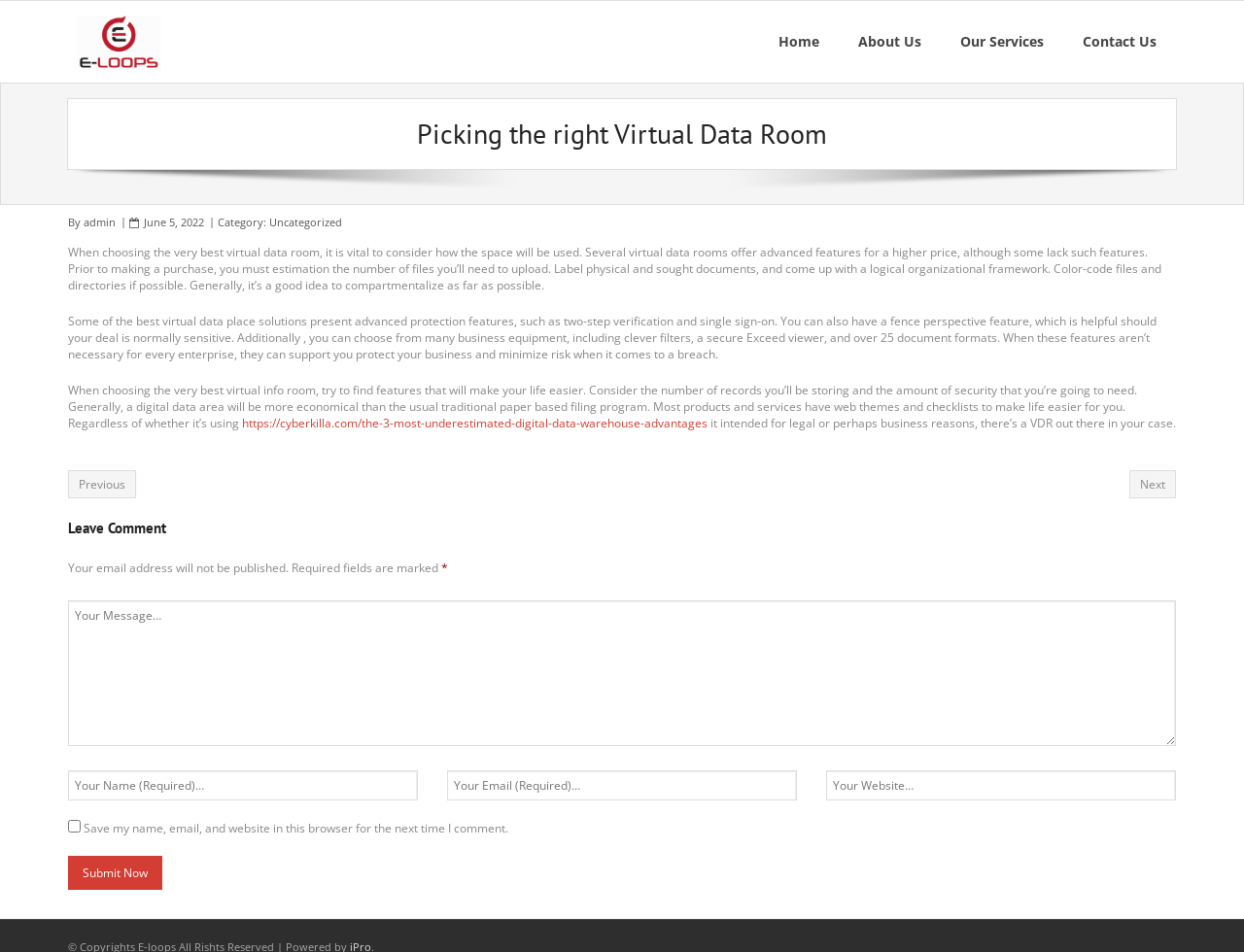Please identify the bounding box coordinates of the area that needs to be clicked to follow this instruction: "Click the 'Previous' link".

[0.055, 0.494, 0.109, 0.523]